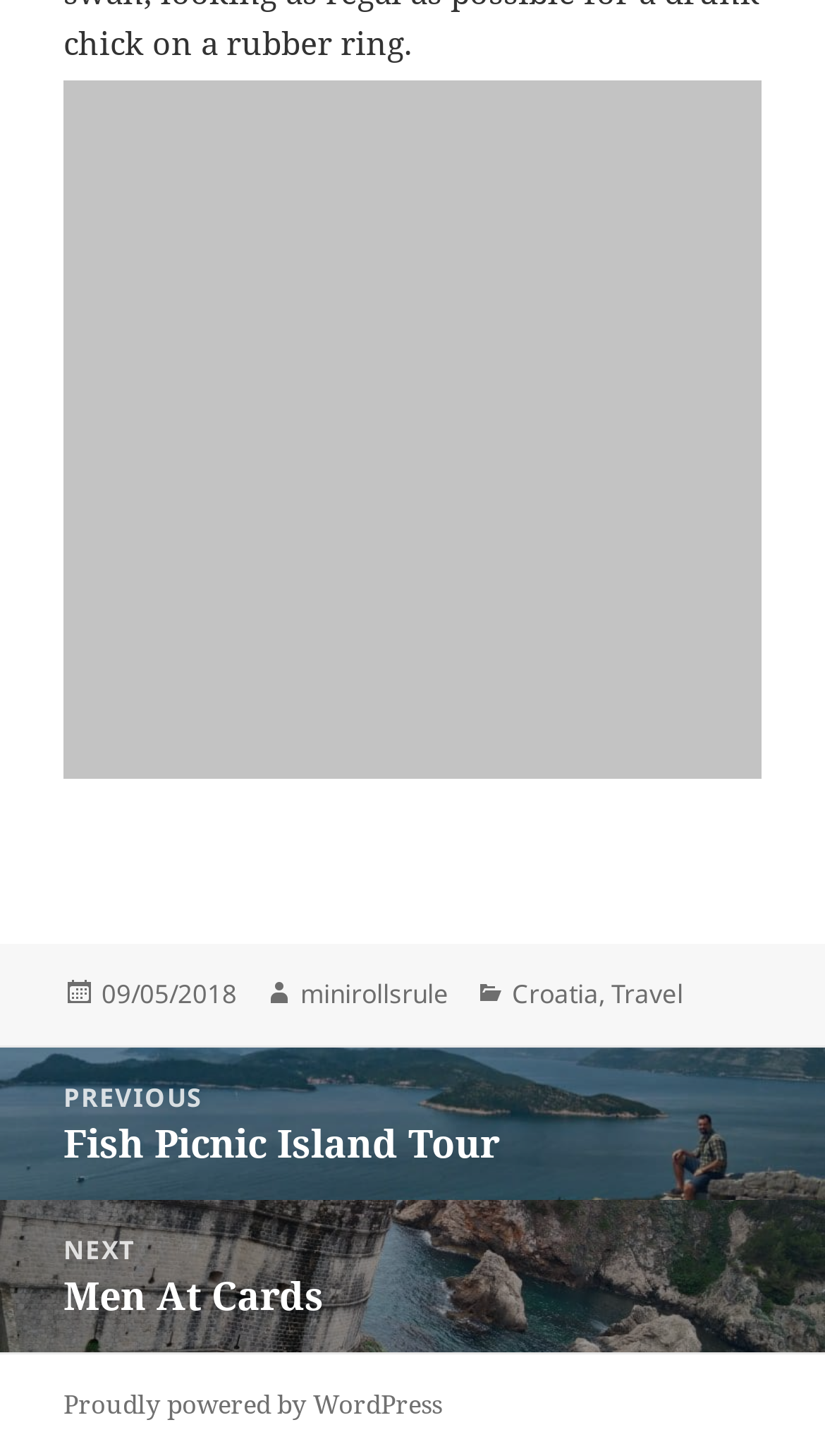Please look at the image and answer the question with a detailed explanation: Who is the author of the post?

I found the author's name by looking at the footer section of the webpage, where it says 'Author' followed by a link to the author's profile, which is 'minirollsrule'.